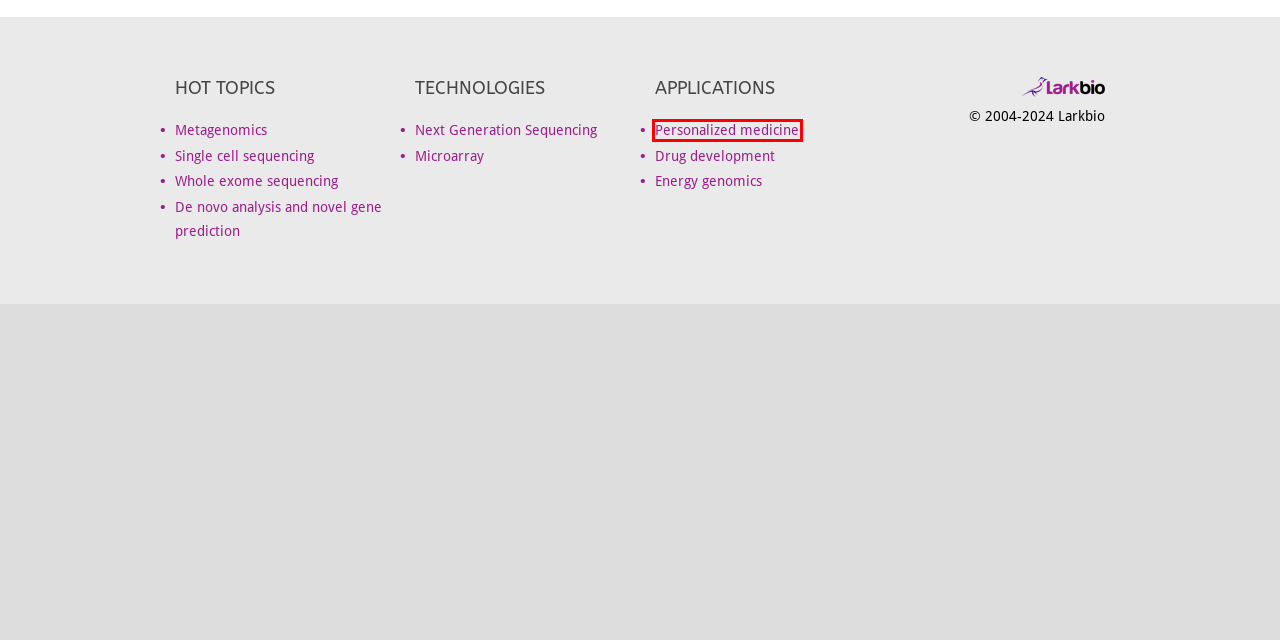You are provided with a screenshot of a webpage highlighting a UI element with a red bounding box. Choose the most suitable webpage description that matches the new page after clicking the element in the bounding box. Here are the candidates:
A. Regional – Larkbio
B. Data analysis and interpretation – Larkbio
C. Personalized medicine – Larkbio
D. Single cell sequencing – Larkbio
E. Drug Development – Larkbio
F. Energy genomics – Larkbio
G. Metagenomics – Larkbio
H. Nature – Larkbio

C